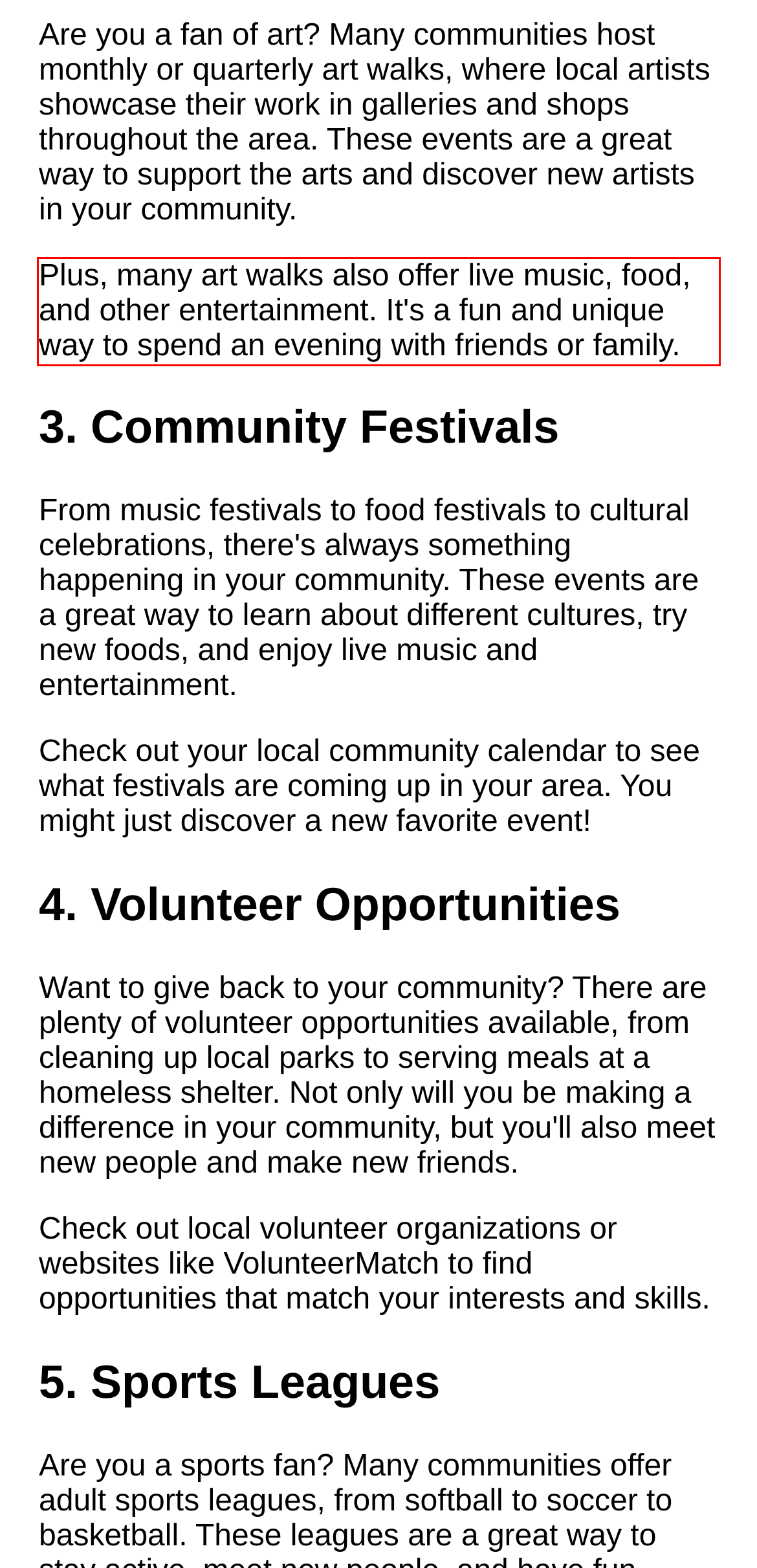You have a webpage screenshot with a red rectangle surrounding a UI element. Extract the text content from within this red bounding box.

Plus, many art walks also offer live music, food, and other entertainment. It's a fun and unique way to spend an evening with friends or family.